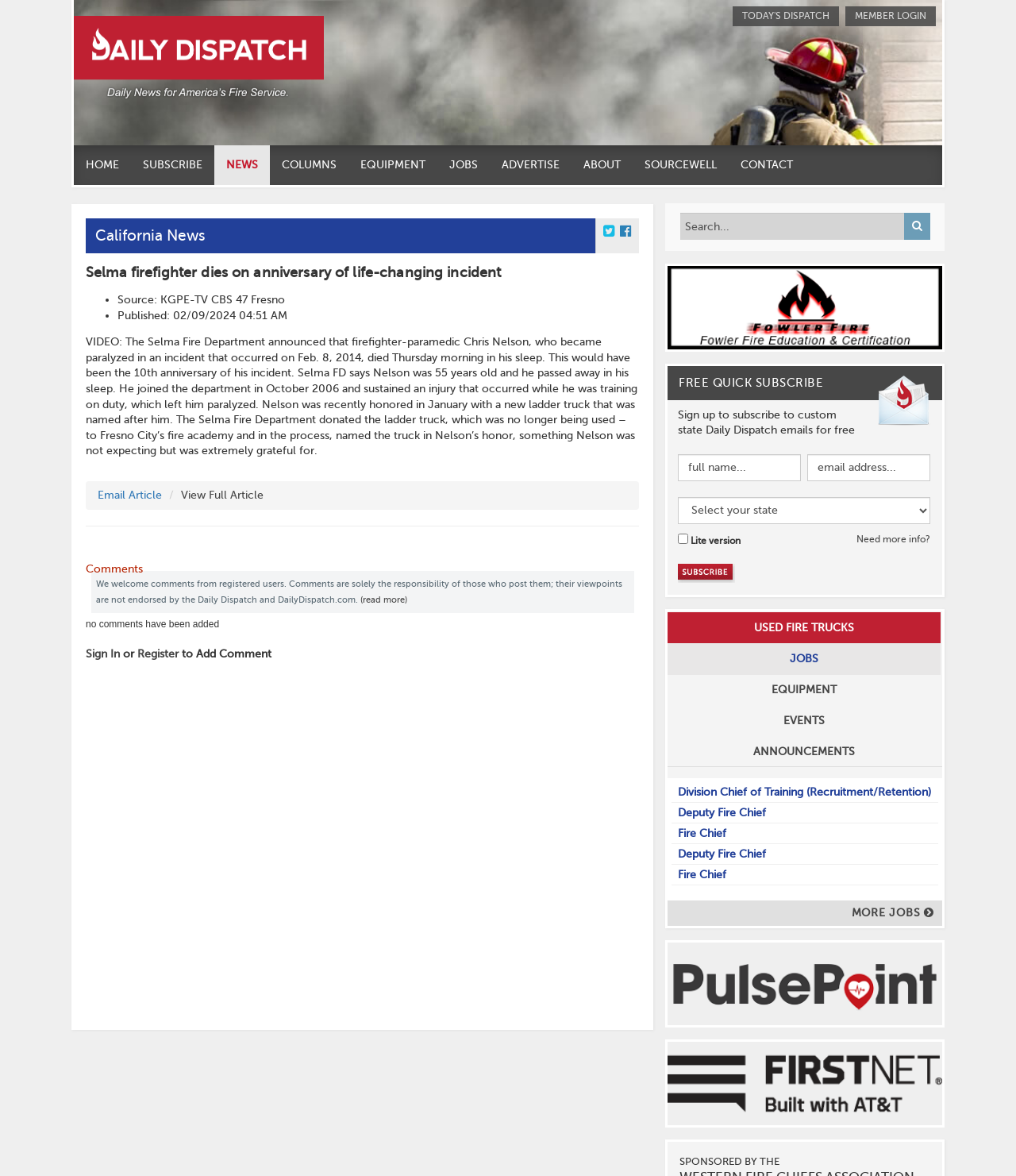Give a detailed overview of the webpage's appearance and contents.

The webpage is a news article from the Daily Dispatch, a website focused on fire service news. At the top of the page, there is a logo image and a navigation menu with links to various sections, including "HOME", "SUBSCRIBE", "NEWS", "COLUMNS", "EQUIPMENT", "JOBS", "ADVERTISE", "ABOUT", "SOURCEWELL", and "CONTACT". 

Below the navigation menu, there is a search bar with a textbox and a search button. On the right side of the search bar, there are two social media links. 

The main content of the page is an article titled "Selma firefighter dies on anniversary of life-changing incident". The article has a heading, a brief summary, and a video link. Below the summary, there is a list of links to related articles. 

The article itself is a lengthy text describing the incident and its aftermath. It includes quotes and details about the firefighter's life and career. 

At the bottom of the article, there is a section for comments, where users can sign in or register to add their comments. There is also a table showing that no comments have been added yet. 

On the right side of the page, there is a section for subscribing to the Daily Dispatch newsletter. It includes a brief description, a textbox for entering a full name, another textbox for entering an email address, a combobox for selecting a state, and a checkbox for opting for a lite version. There is also a link to subscribe and an image with a call-to-action to subscribe. 

Below the subscription section, there is a tab list with links to various categories, including "USED FIRE TRUCKS", "JOBS", "EQUIPMENT", "EVENTS", and "ANNOUNCEMENTS". The "JOBS" tab is currently selected, showing a list of job postings.